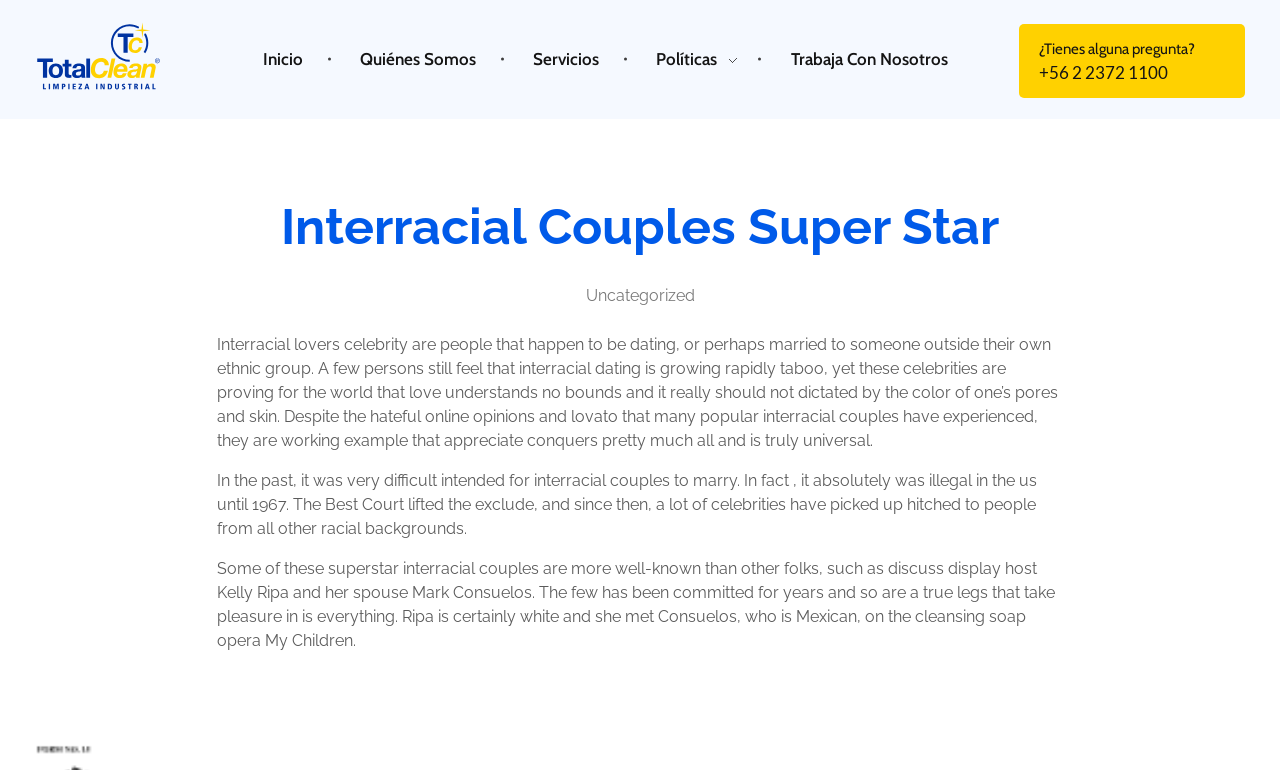Please determine the primary heading and provide its text.

Interracial Couples Super Star